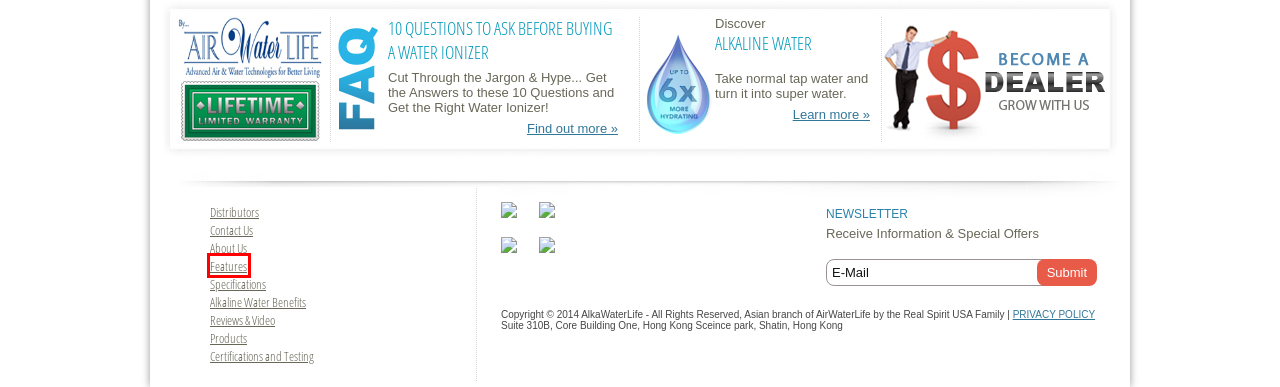You are provided with a screenshot of a webpage that includes a red rectangle bounding box. Please choose the most appropriate webpage description that matches the new webpage after clicking the element within the red bounding box. Here are the candidates:
A. Certifications and Testing | Alka Water Life
B. Alkaline Water Benefits | Alka Water Life
C. Specifications | Alka Water Life
D. Blog | Alka Water Life
E. Contact Us | Alka Water Life
F. Distributors | Alka Water Life
G. Features | Alka Water Life
H. Privacy Policy | Alka Water Life

G